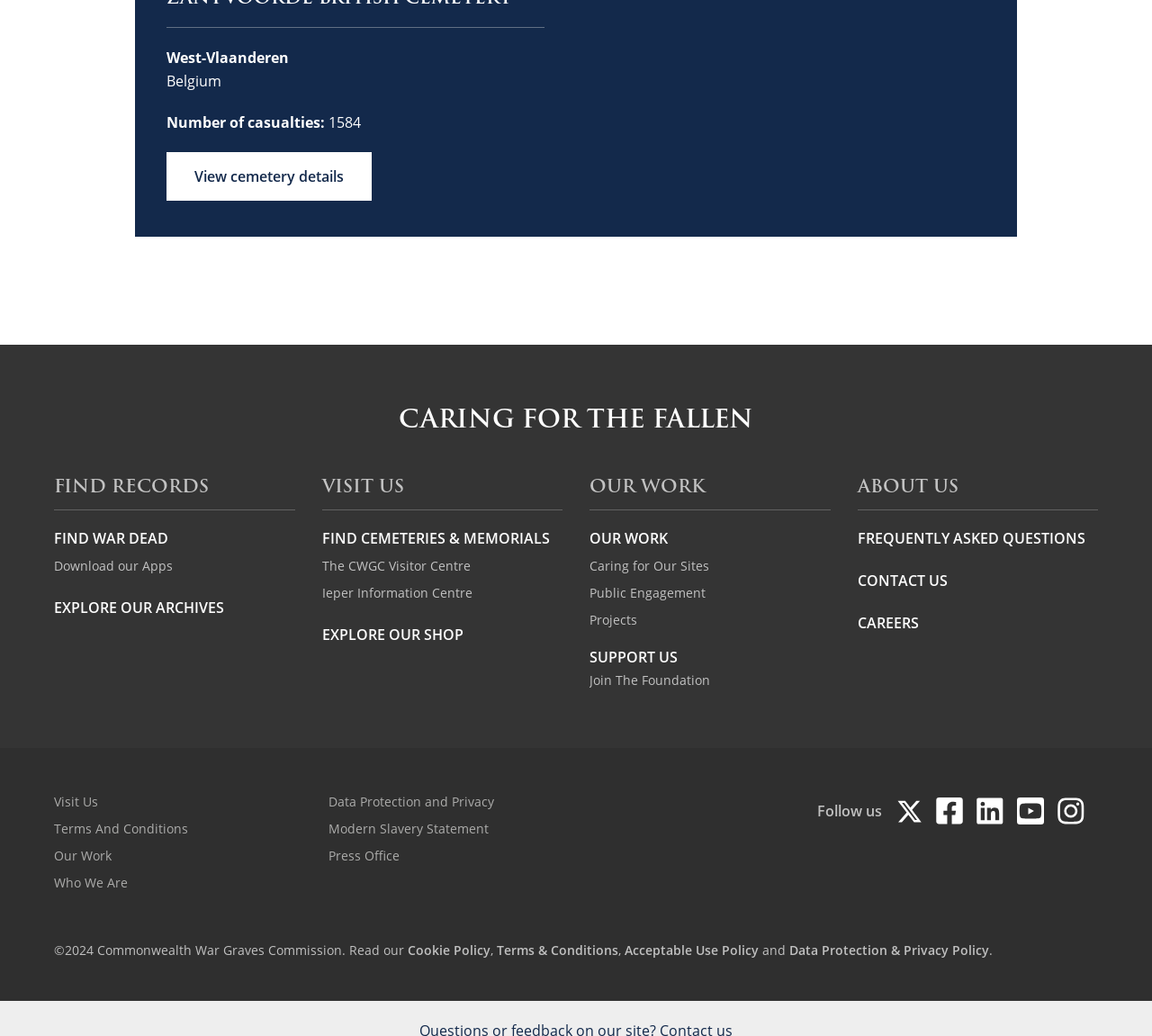What is the name of the information centre that can be visited?
Please respond to the question with a detailed and thorough explanation.

The link 'Ieper Information Centre' is located in the 'VISIT US' section, indicating that it is an information centre that can be visited.